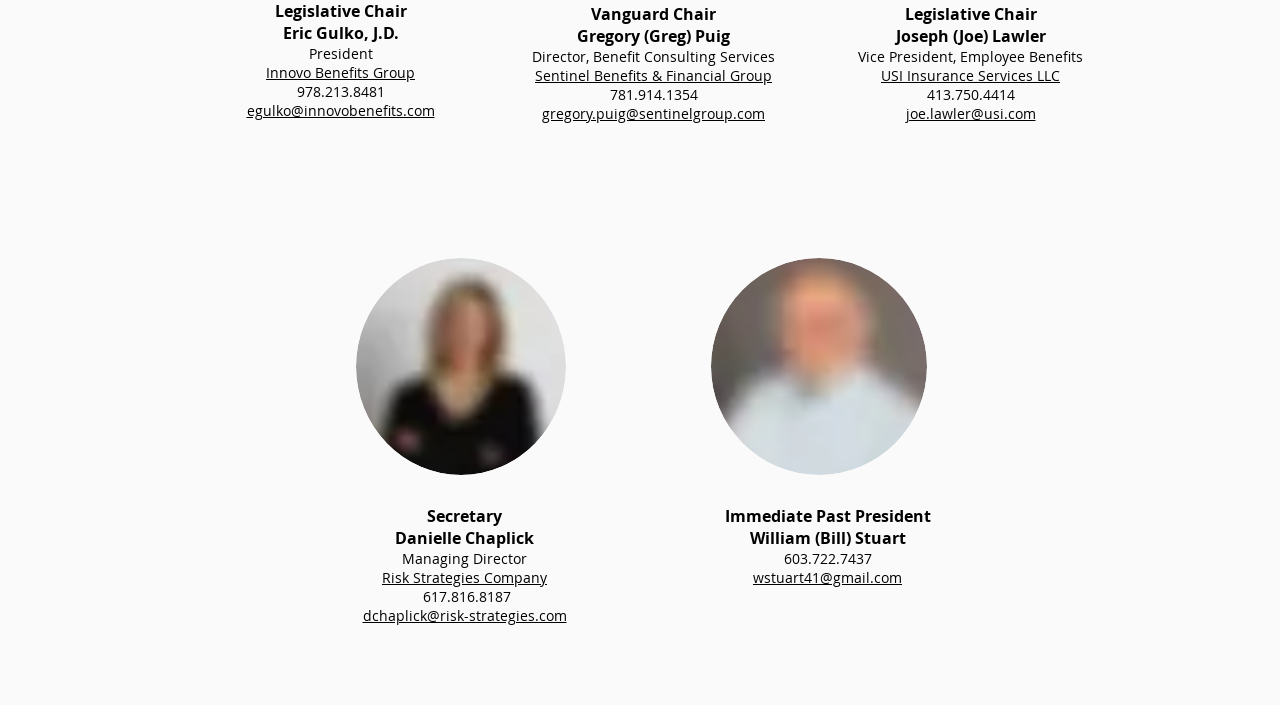Provide the bounding box coordinates in the format (top-left x, top-left y, bottom-right x, bottom-right y). All values are floating point numbers between 0 and 1. Determine the bounding box coordinate of the UI element described as: Sentinel Benefits & Financial Group

[0.418, 0.094, 0.603, 0.121]